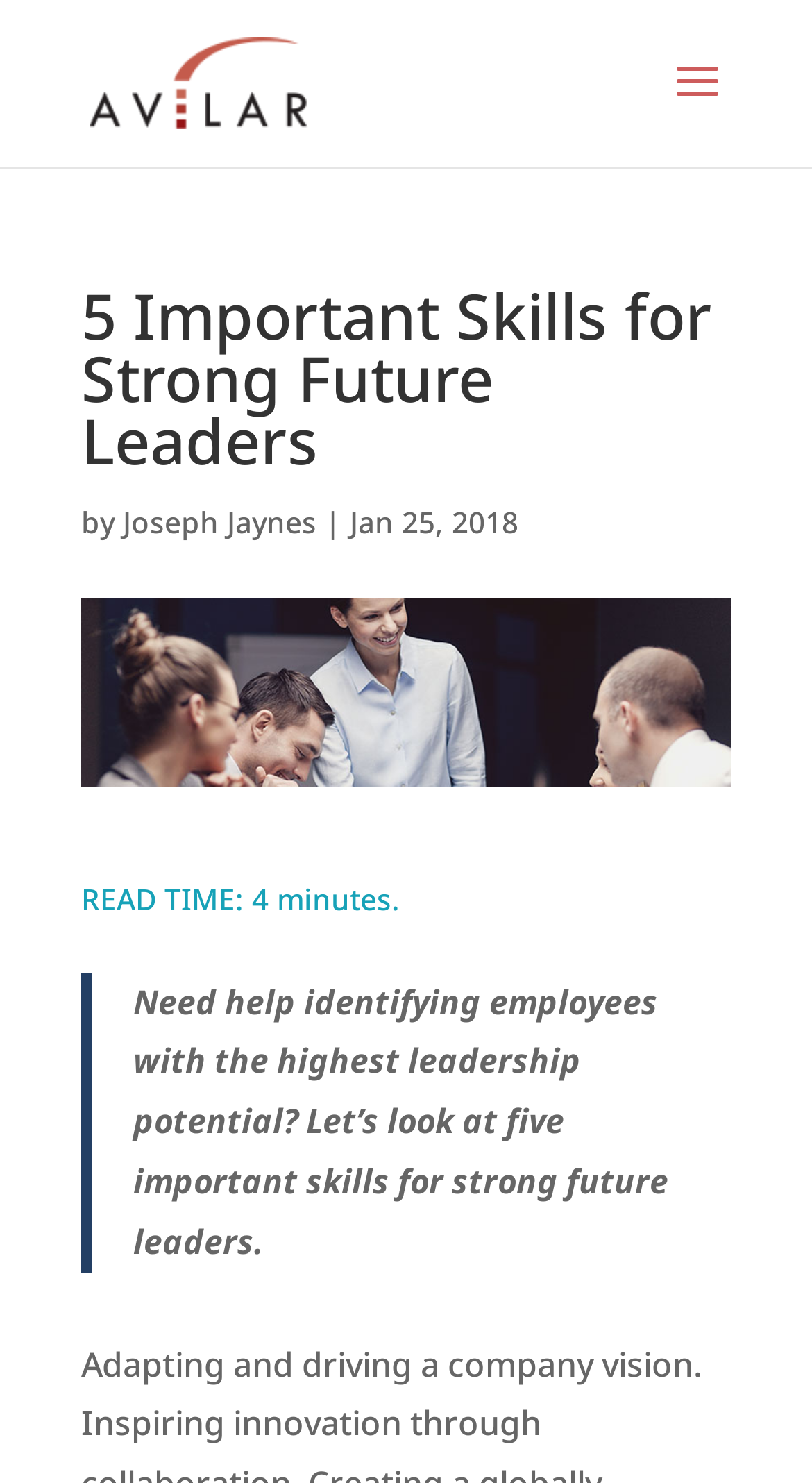Provide your answer in one word or a succinct phrase for the question: 
When was the article published?

Jan 25, 2018